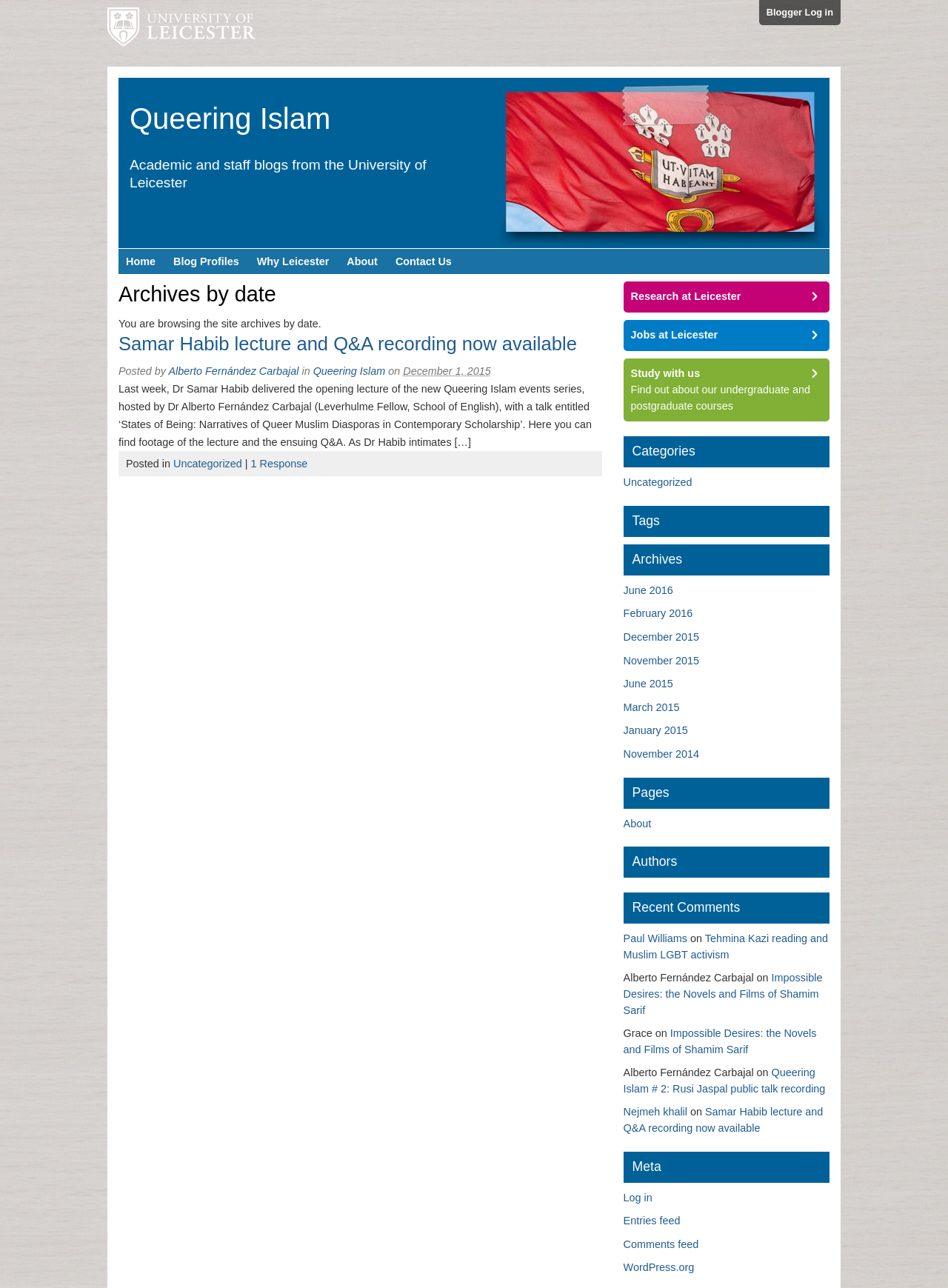What is the name of the university?
Please use the image to provide an in-depth answer to the question.

The question asks for the name of the university, which can be found in the top-left corner of the webpage, where it says 'University of Leicester' in a link format.